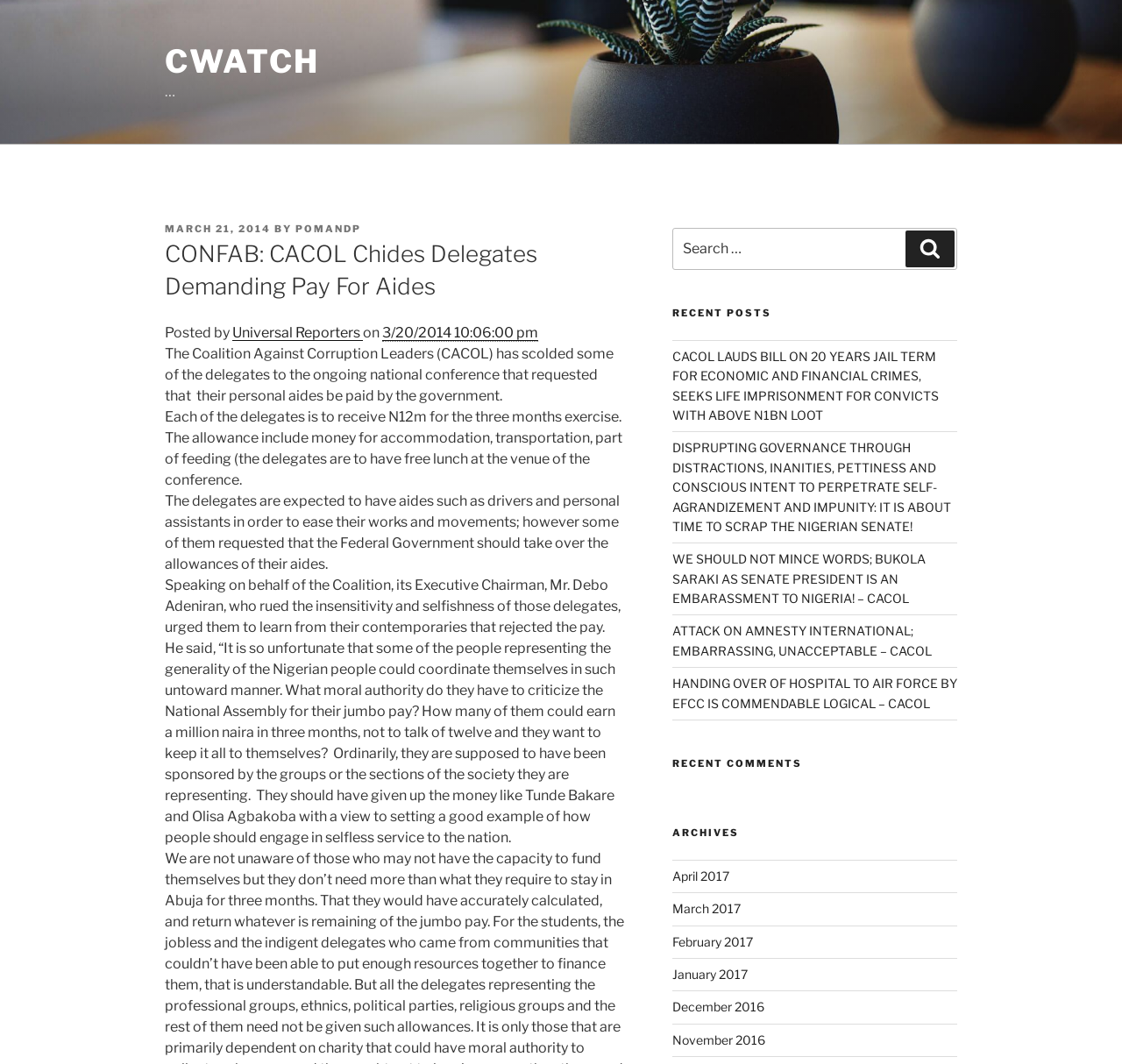Please extract the primary headline from the webpage.

CONFAB: CACOL Chides Delegates Demanding Pay For Aides